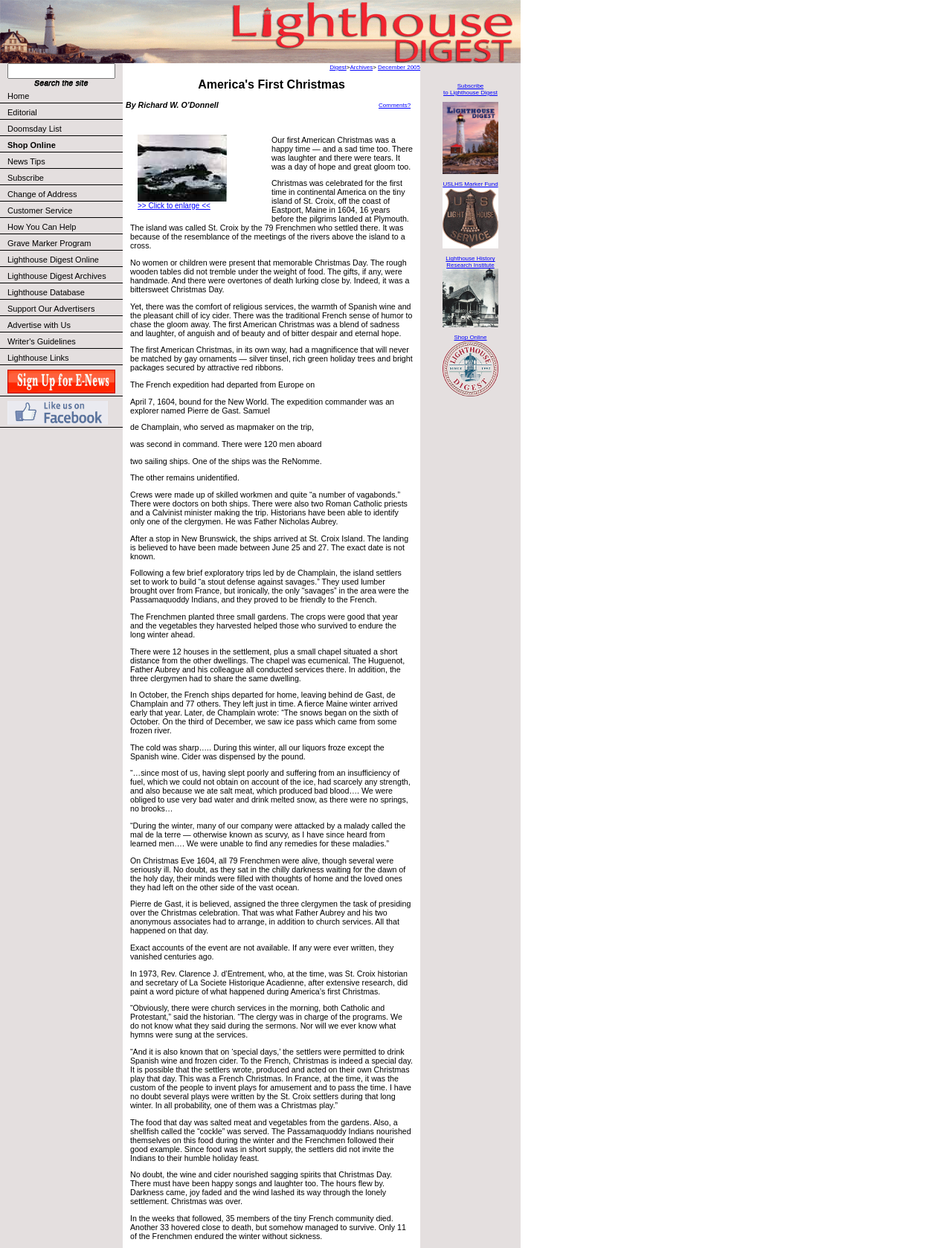Please specify the bounding box coordinates for the clickable region that will help you carry out the instruction: "Read America's First Christmas article".

[0.13, 0.061, 0.44, 0.074]